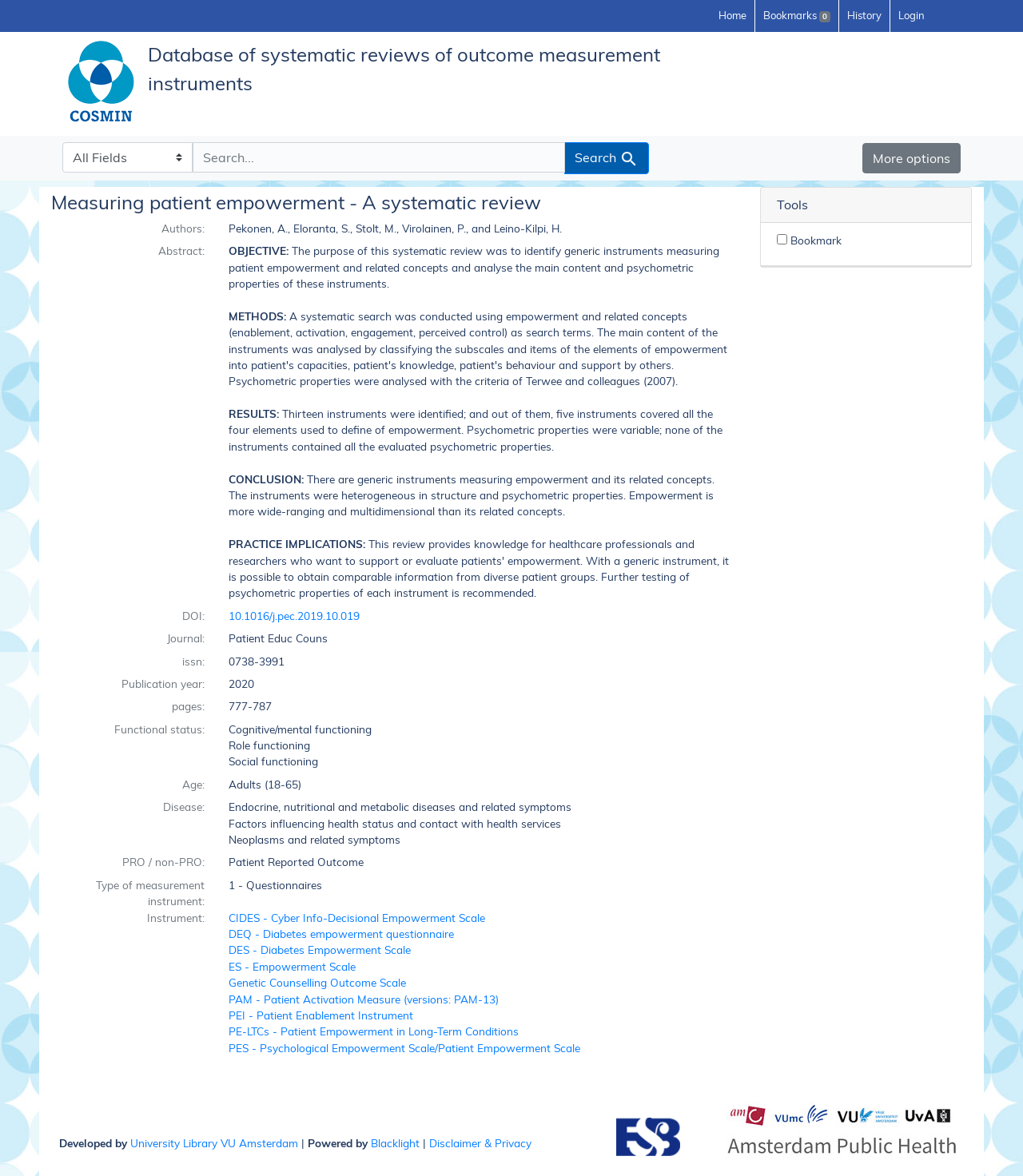Give a concise answer using one word or a phrase to the following question:
What is the purpose of this systematic review?

To identify generic instruments measuring patient empowerment